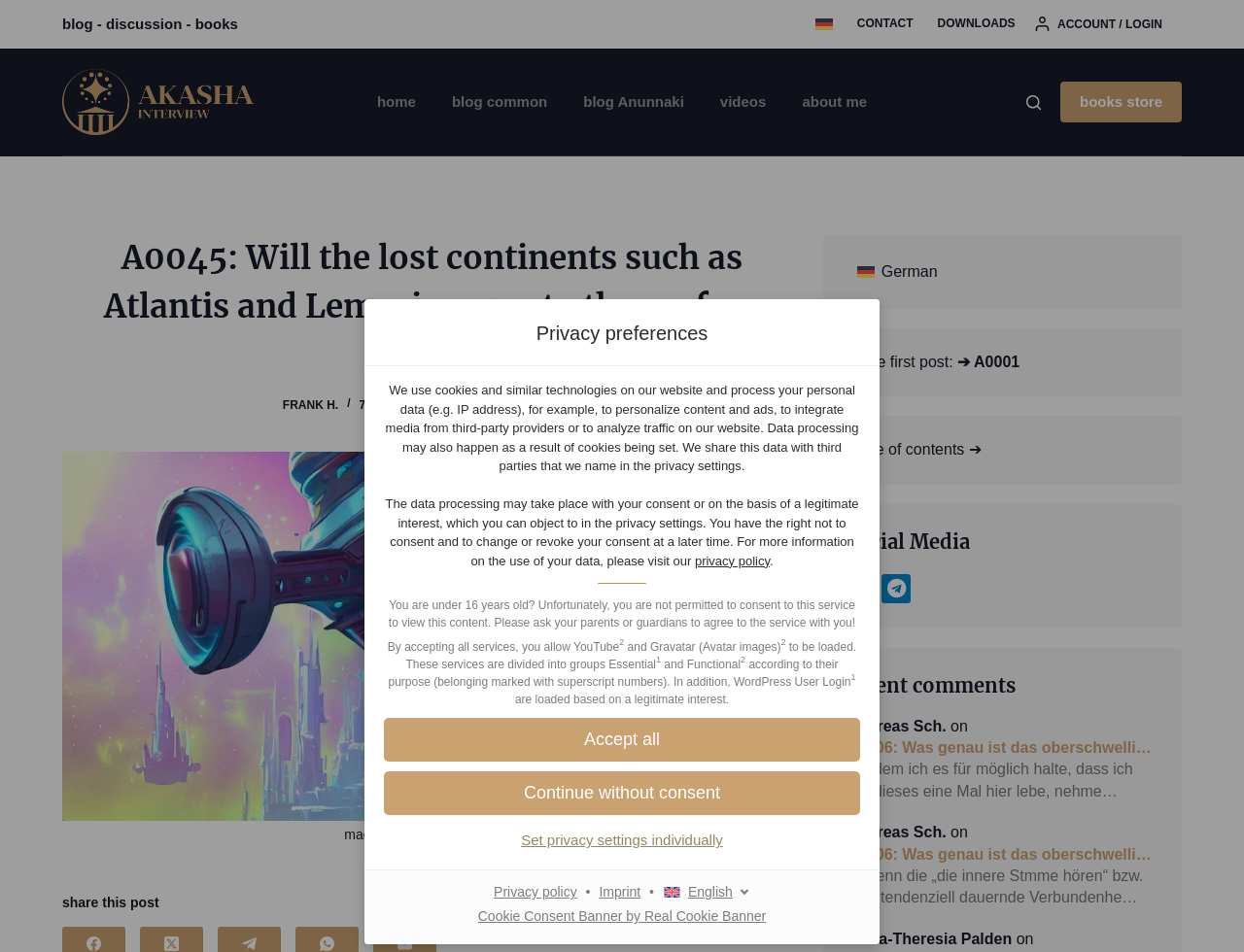Generate the text of the webpage's primary heading.

A0045: Will the lost continents such as Atlantis and Lemuria come to the surface again?